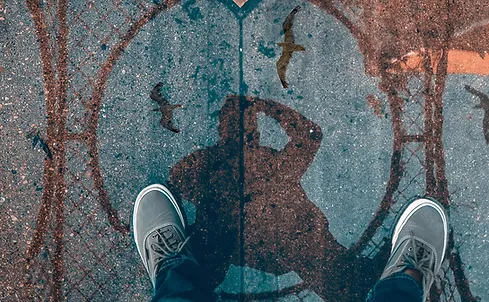Elaborate on the details you observe in the image.

The image captures a reflective moment where a person stands on a textured surface, creating an intriguing interplay between their shadow and the surroundings. The individual, wearing sneakers, is positioned centrally, with their shadow prominently emerging from beneath them. The background features a circular design on the ground, possibly a manhole cover or artistic pavement detail, enhancing the visual aspect of the scene. Alongside the shadow, two small birds appear to be in motion, contributing to the dynamic energy of the moment. This image might evoke themes of self-reflection, personal journey, and the unique intersection of life experiences in an urban environment. The overall composition invites viewers to ponder their own paths and how they relate to their surroundings.